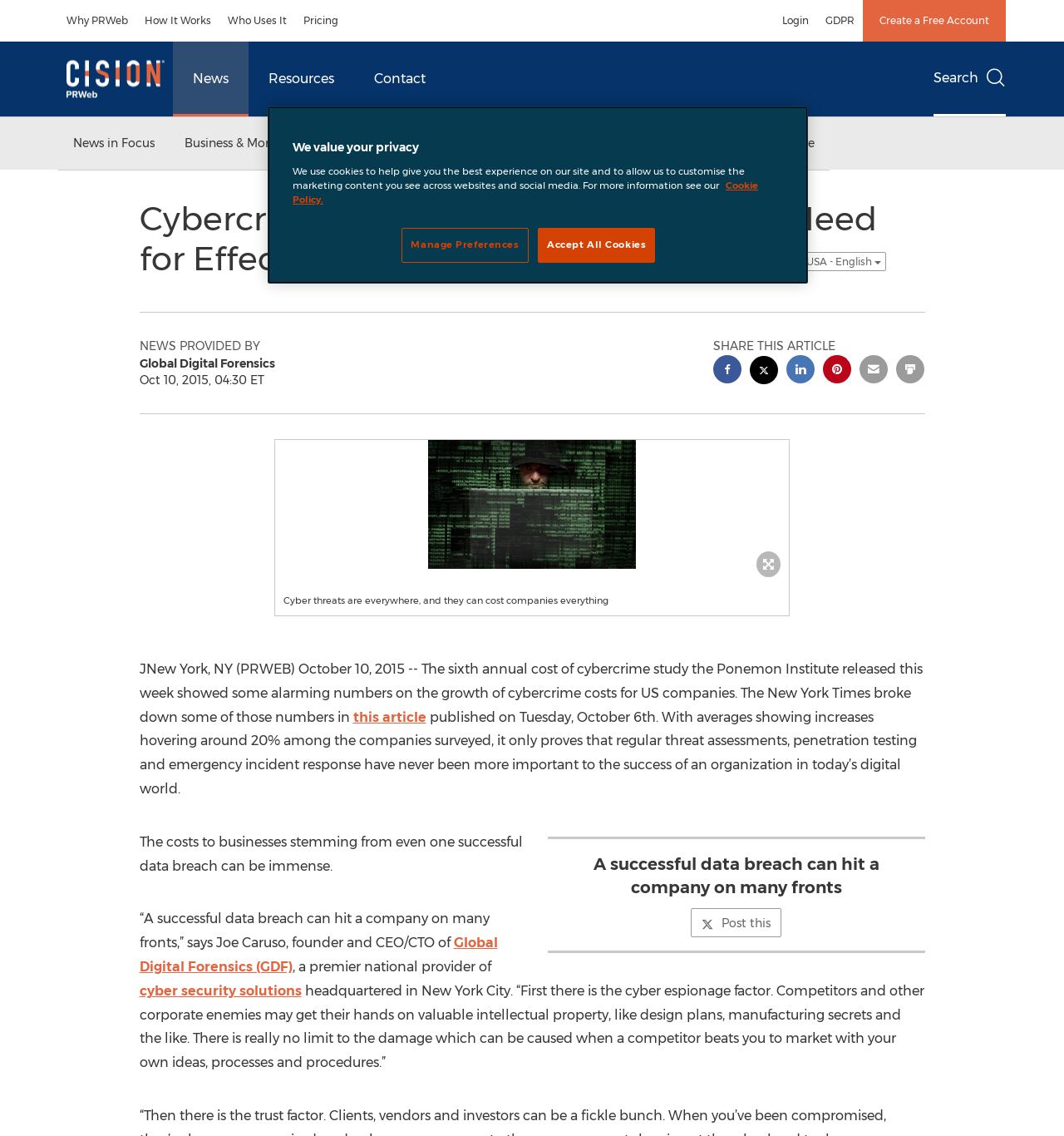Generate a thorough caption that explains the contents of the webpage.

This webpage is about a news article discussing the rising costs of cybercrime and the importance of effective emergency response plans. At the top, there is a primary navigation menu with links to "Why PRWeb", "How It Works", "Who Uses It", "Pricing", "Login", "GDPR", and "Create a Free Account". Below this, there is a secondary navigation menu with links to "News", "Resources", "Contact", and a "Search" button.

The main content of the webpage is divided into sections. The first section has a heading "Cybercrime's Rising Costs Only Magnify Need for Effective Emergency Response Plans" and a subheading "USA - English". Below this, there is a separator line, followed by a section with the text "NEWS PROVIDED BY" and the name of the company "Global Digital Forensics". The date "Oct 10, 2015, 04:30 ET" is also displayed.

The next section has a heading "SHARE THIS ARTICLE" with links to share the article on social media platforms such as Facebook, Twitter, LinkedIn, Pinterest, and email. There is also a link to print the current page.

Below this, there is a figure with a button that says "Cyber threats are everywhere, and they can cost companies everything". The figure has an image and a caption.

The main article text starts below this figure, discussing the rising costs of cybercrime and the importance of regular threat assessments, penetration testing, and emergency incident response. The article quotes the founder and CEO/CTO of Global Digital Forensics, Joe Caruso, who explains the various ways a successful data breach can harm a company.

At the bottom of the webpage, there is a cookie banner with a heading "We value your privacy" and a message explaining the use of cookies on the site. There are buttons to "Accept All Cookies" or "Manage Preferences".